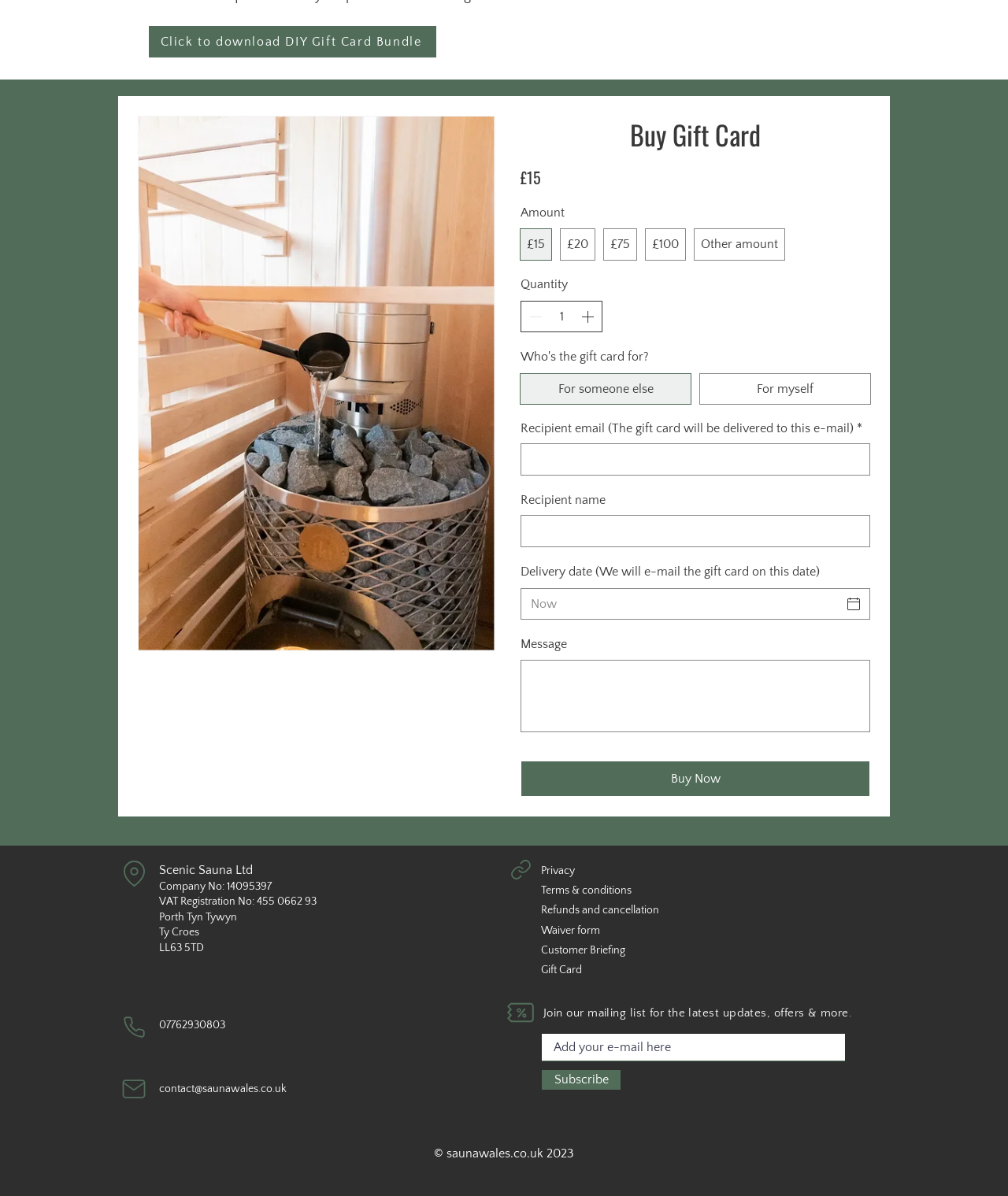Could you highlight the region that needs to be clicked to execute the instruction: "Buy Gift Card"?

[0.516, 0.097, 0.863, 0.128]